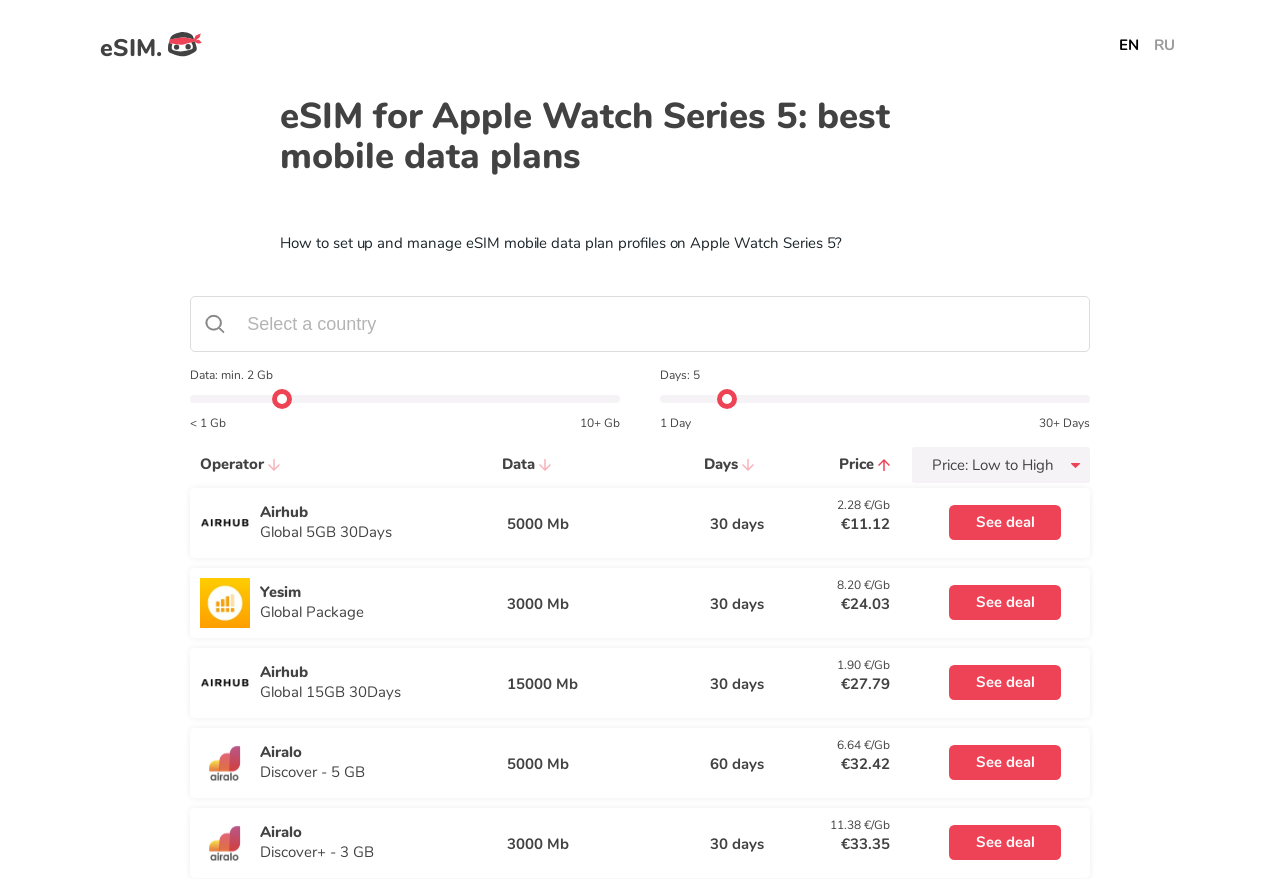Generate the title text from the webpage.

eSIM for Apple Watch Series 5: best mobile data plans